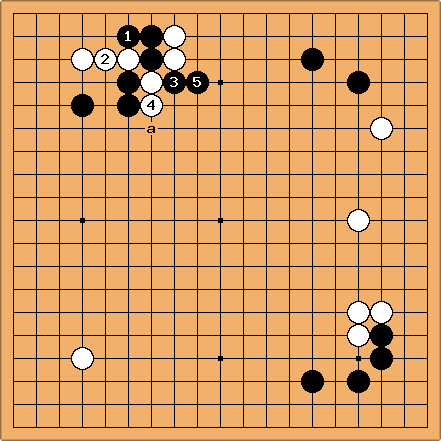Please answer the following question using a single word or phrase: What is the potential outcome in the lower part of the board?

Decisive endgame scenario